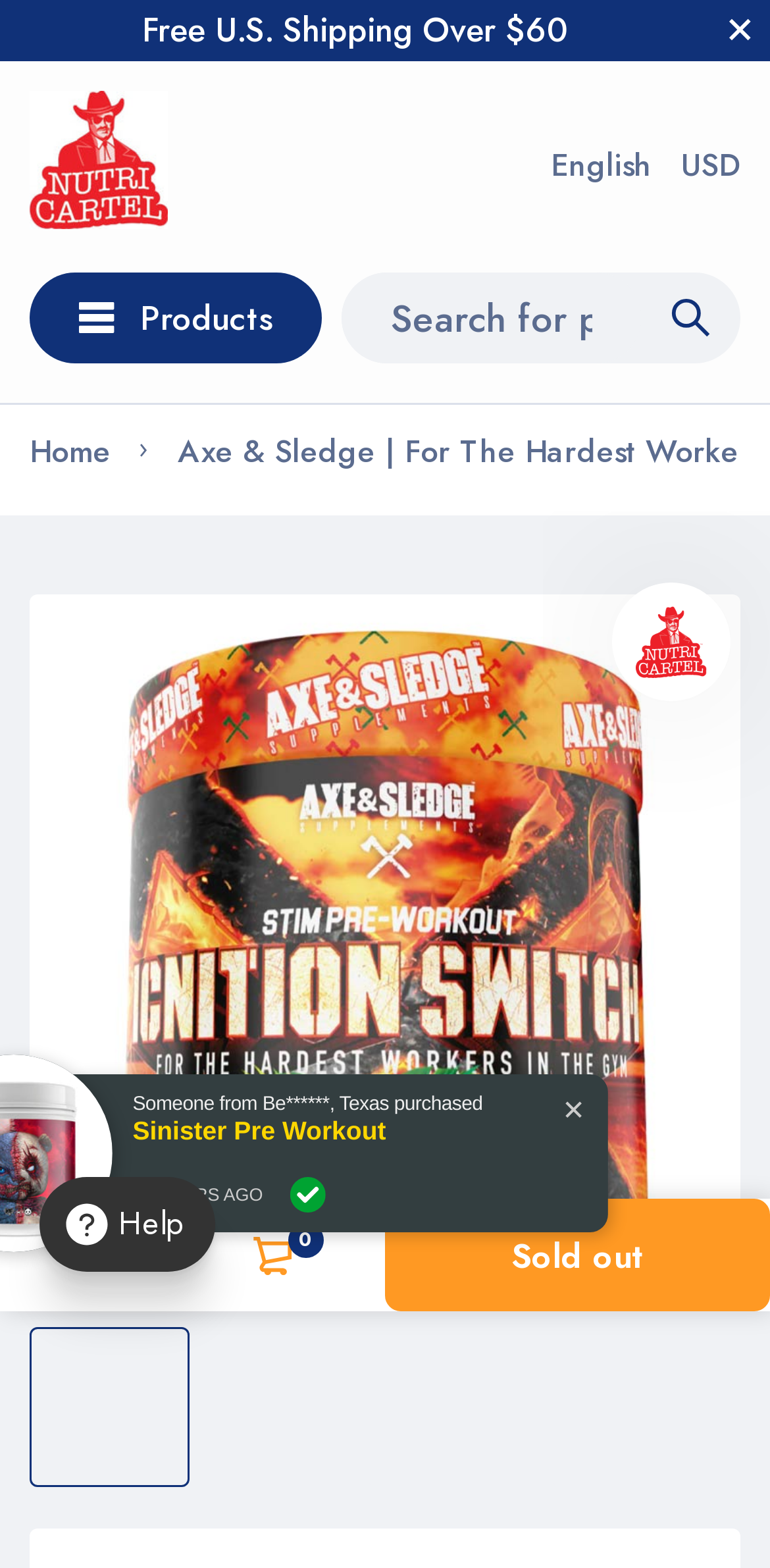Please identify the bounding box coordinates of the element's region that should be clicked to execute the following instruction: "Click the topbar close button". The bounding box coordinates must be four float numbers between 0 and 1, i.e., [left, top, right, bottom].

[0.923, 0.0, 1.0, 0.038]